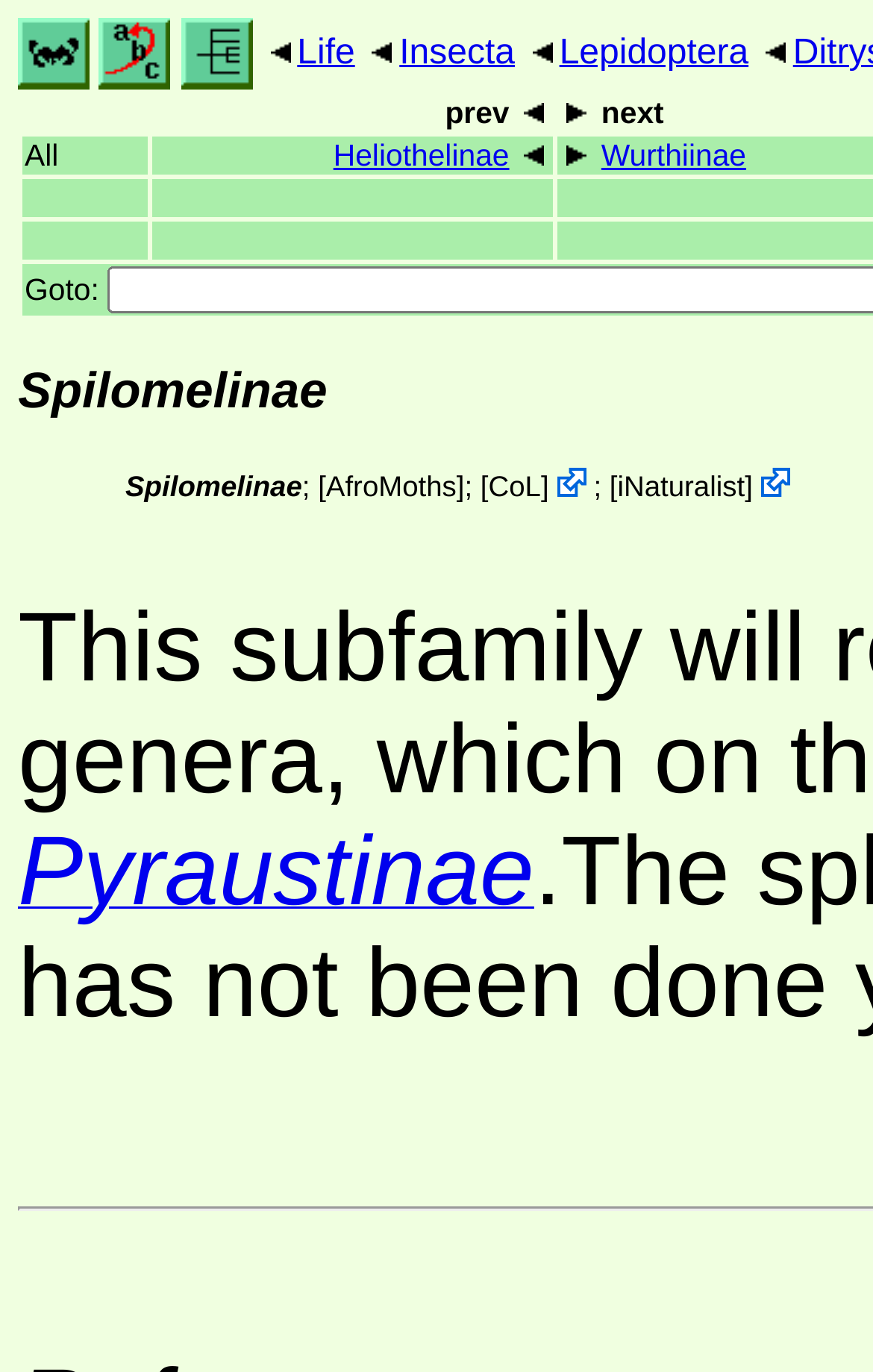Provide the bounding box coordinates, formatted as (top-left x, top-left y, bottom-right x, bottom-right y), with all values being floating point numbers between 0 and 1. Identify the bounding box of the UI element that matches the description: Heliothelinae

[0.382, 0.101, 0.583, 0.126]